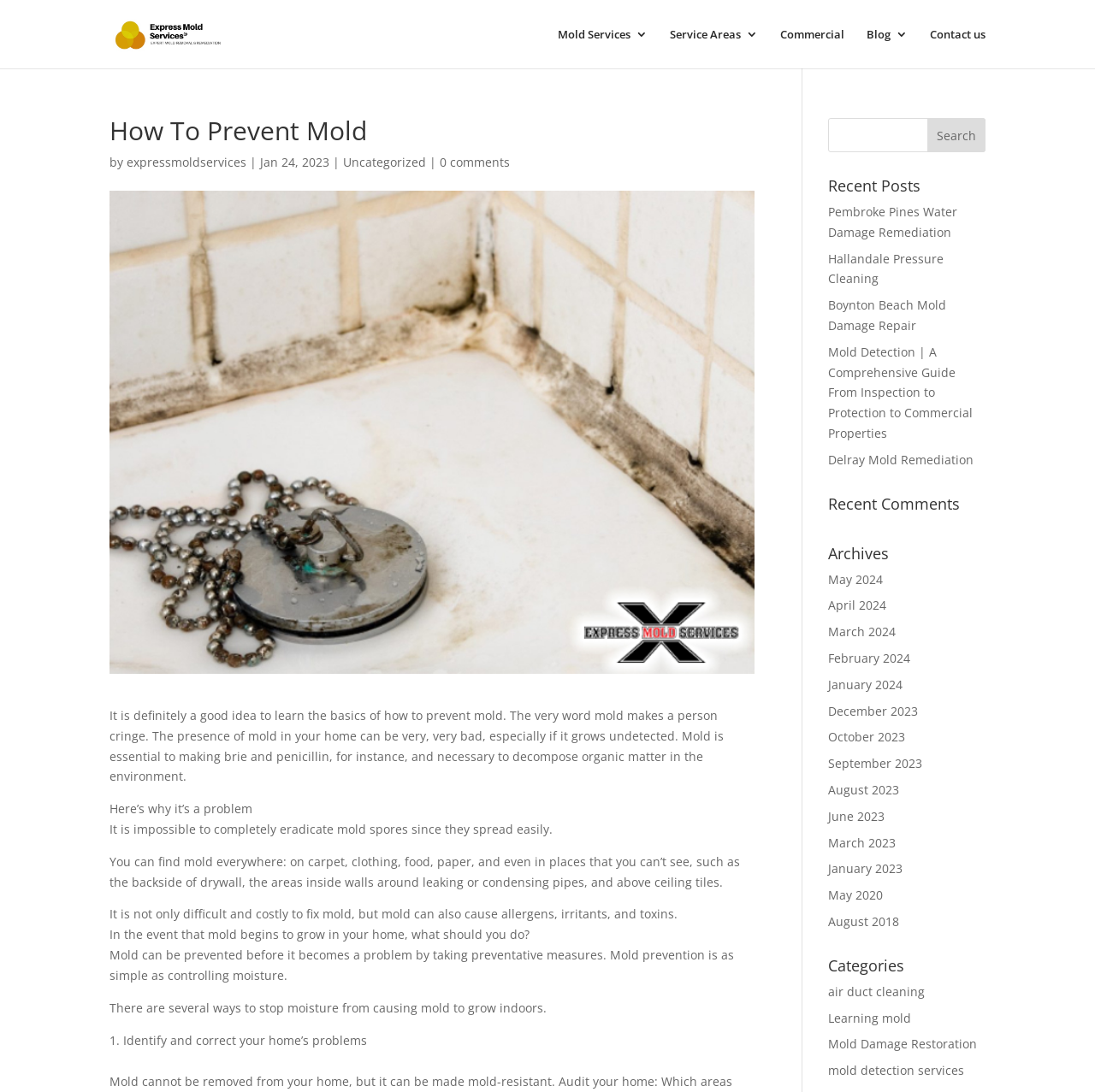Highlight the bounding box coordinates of the element you need to click to perform the following instruction: "Visit Express Mold Services website."

[0.103, 0.023, 0.284, 0.037]